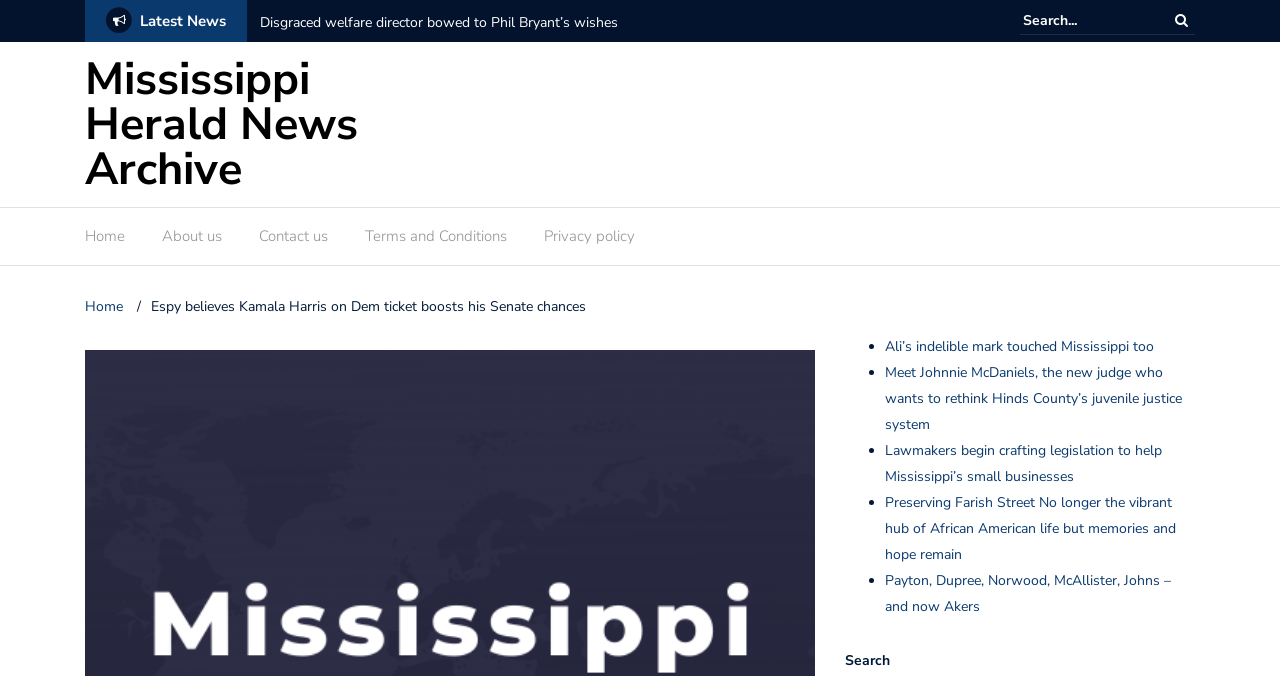Please respond in a single word or phrase: 
What is the purpose of the search box?

To search for news articles